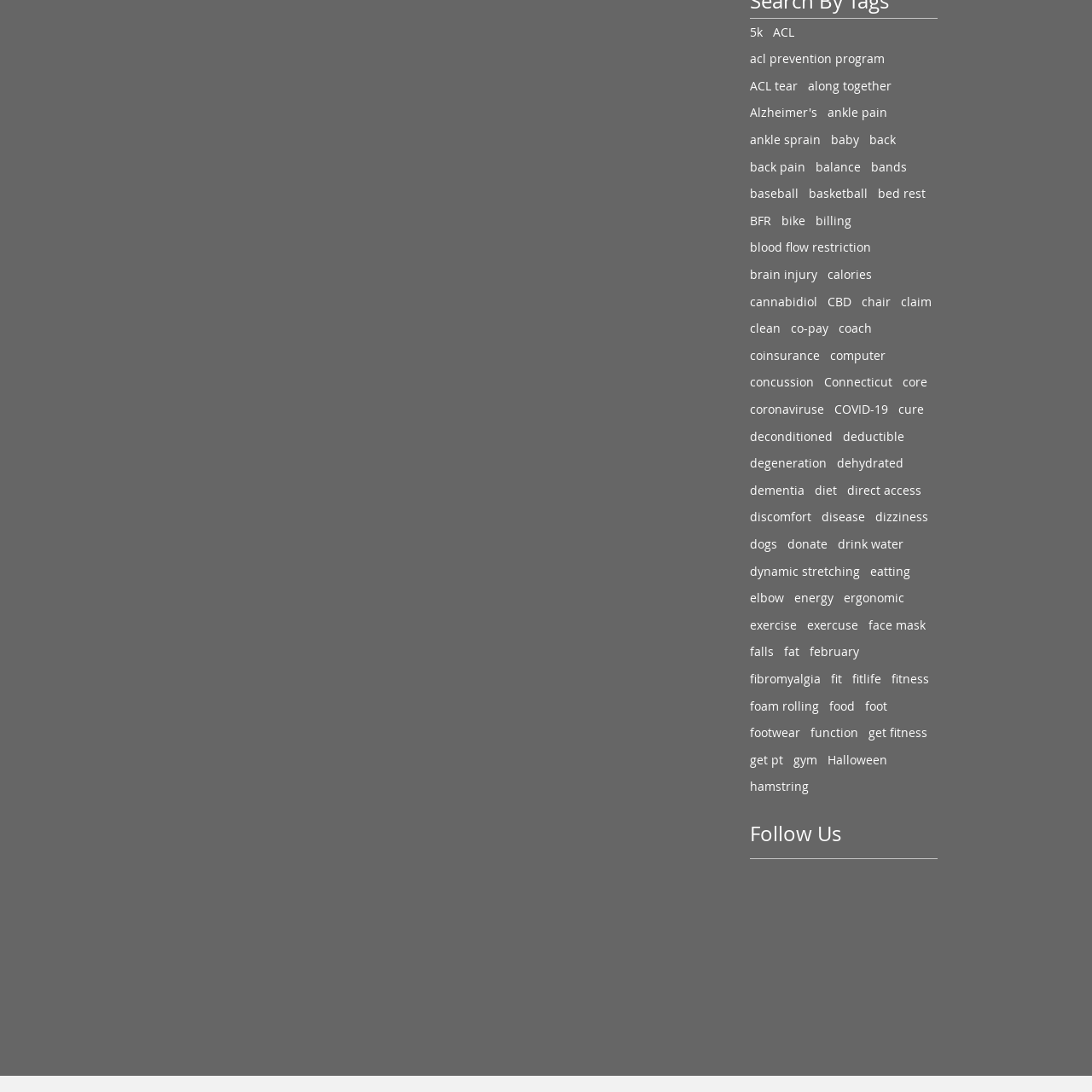Utilize the information from the image to answer the question in detail:
What is the purpose of the 'Follow Us' section?

The 'Follow Us' section contains a list of social media links, which suggests that its purpose is to allow users to connect with the webpage's social media profiles.